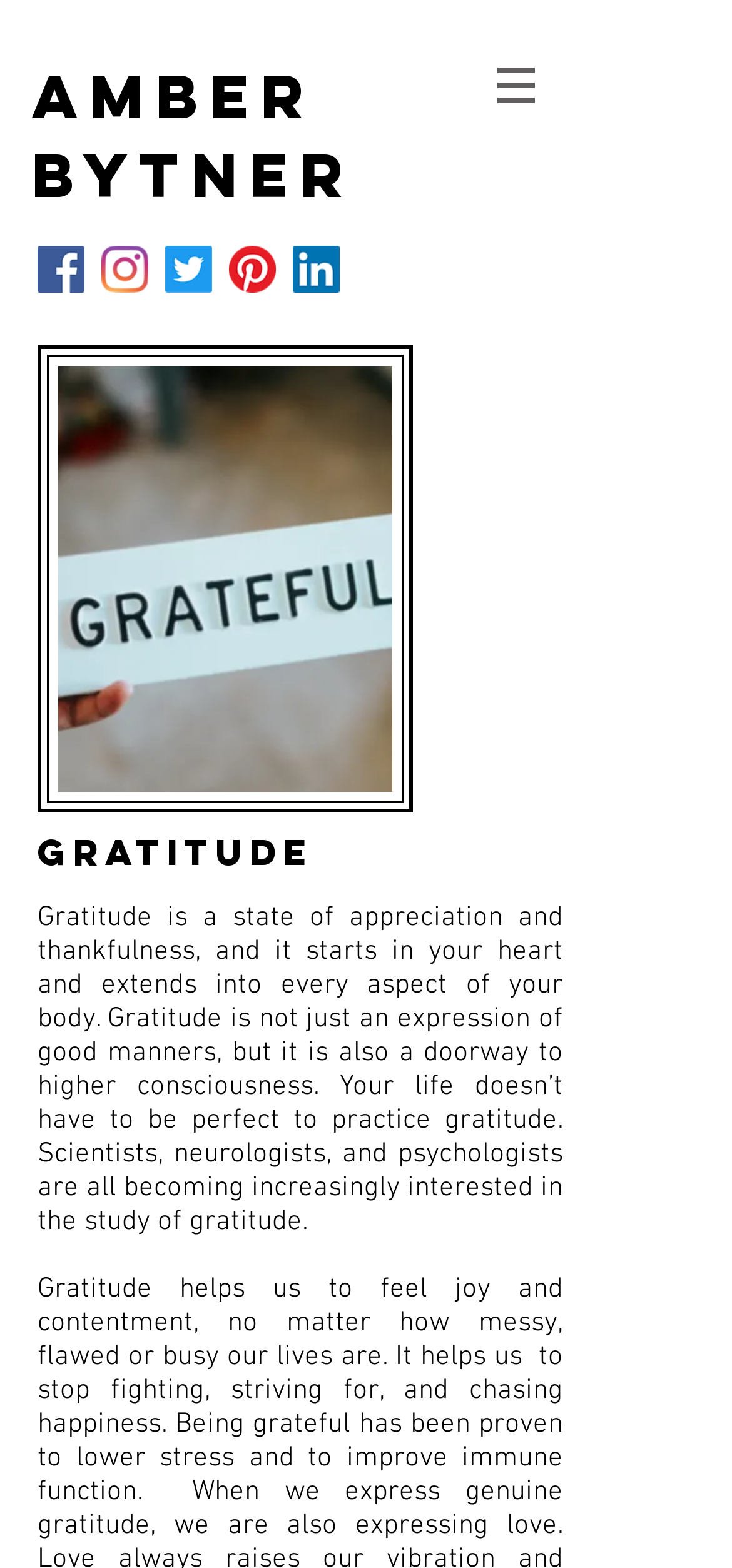Can you look at the image and give a comprehensive answer to the question:
How many social media links are there?

The social media links are found in the 'Social Bar' list, which contains links to Facebook, Instagram, Twitter, Pinterest, and LinkedIn, making a total of 5 social media links.